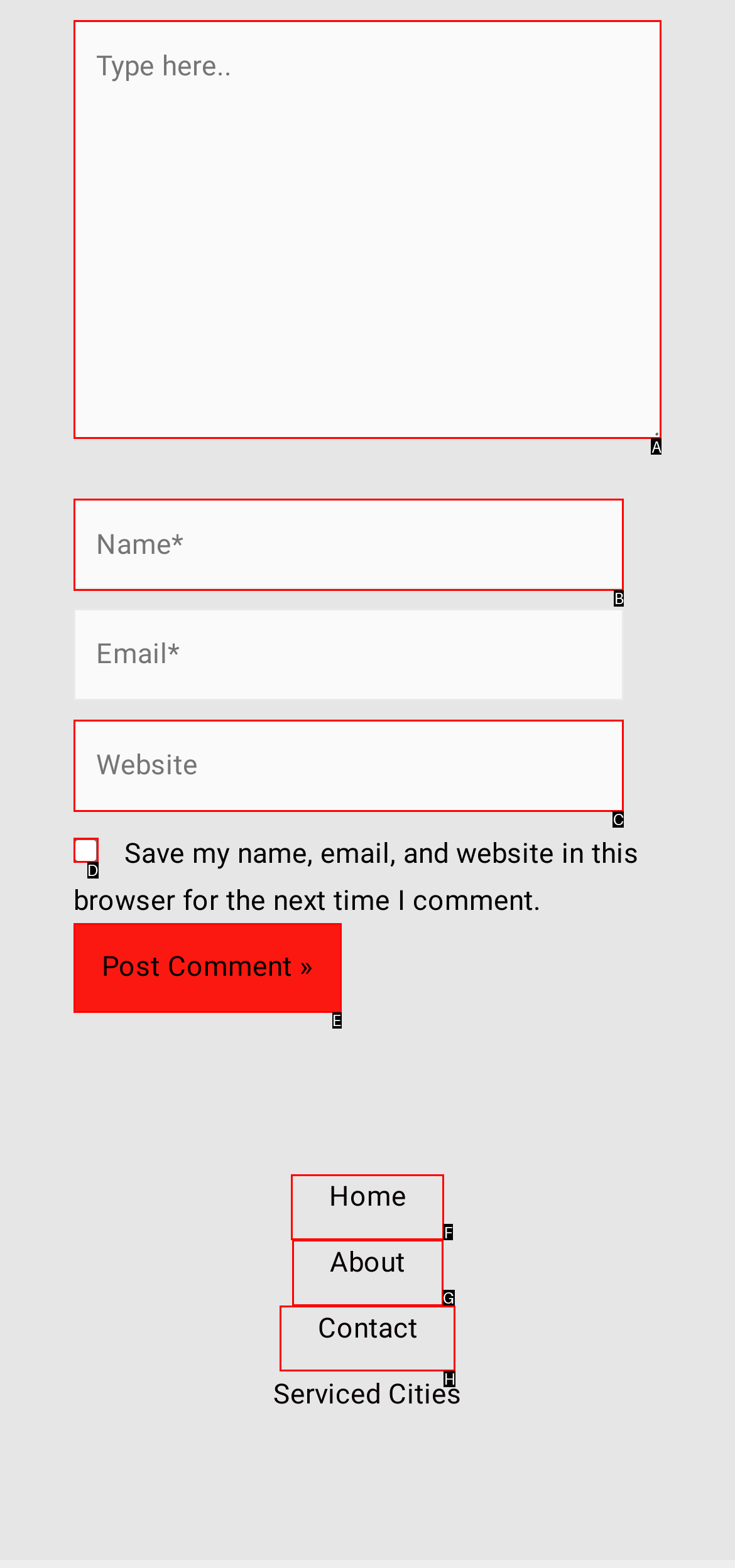Match the following description to the correct HTML element: Contact Indicate your choice by providing the letter.

H